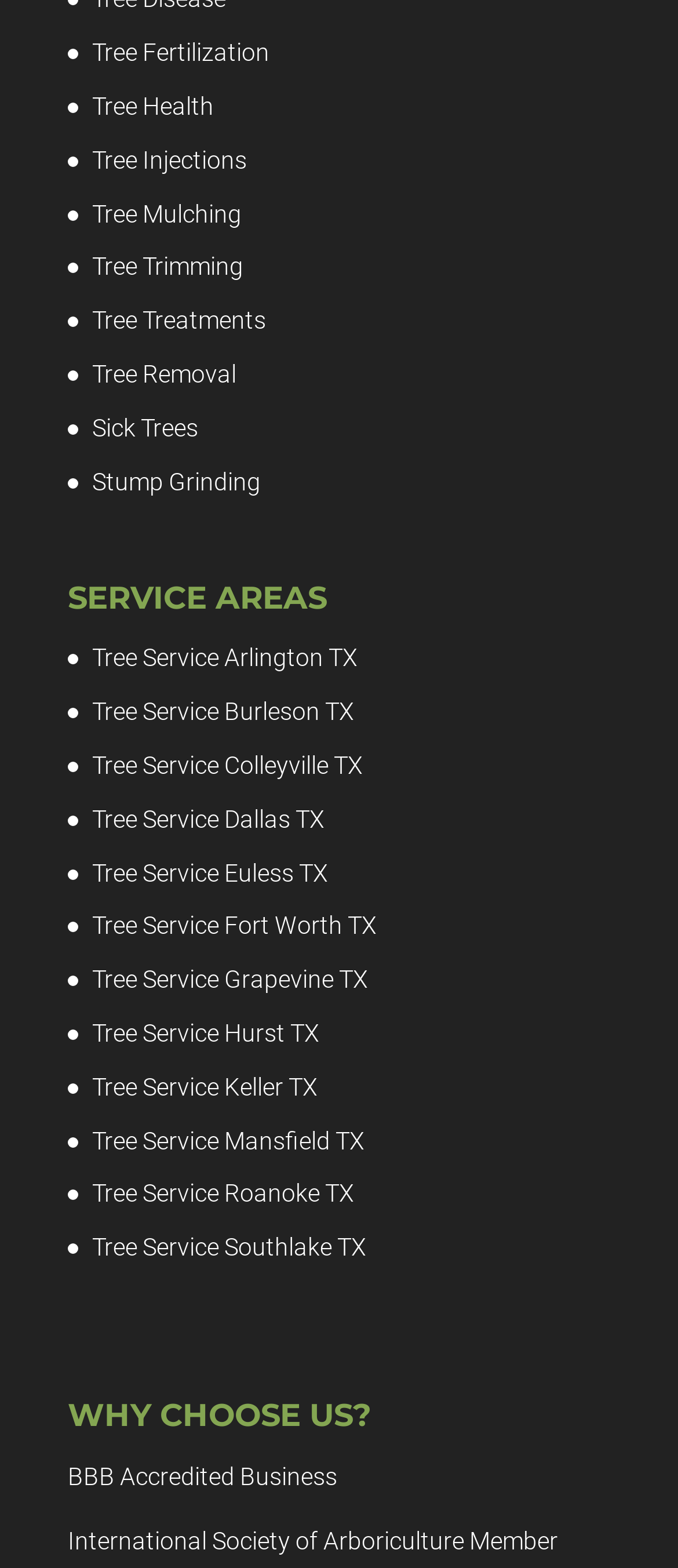Determine the bounding box coordinates of the clickable region to execute the instruction: "Learn about BBB Accredited Business". The coordinates should be four float numbers between 0 and 1, denoted as [left, top, right, bottom].

[0.1, 0.932, 0.497, 0.95]